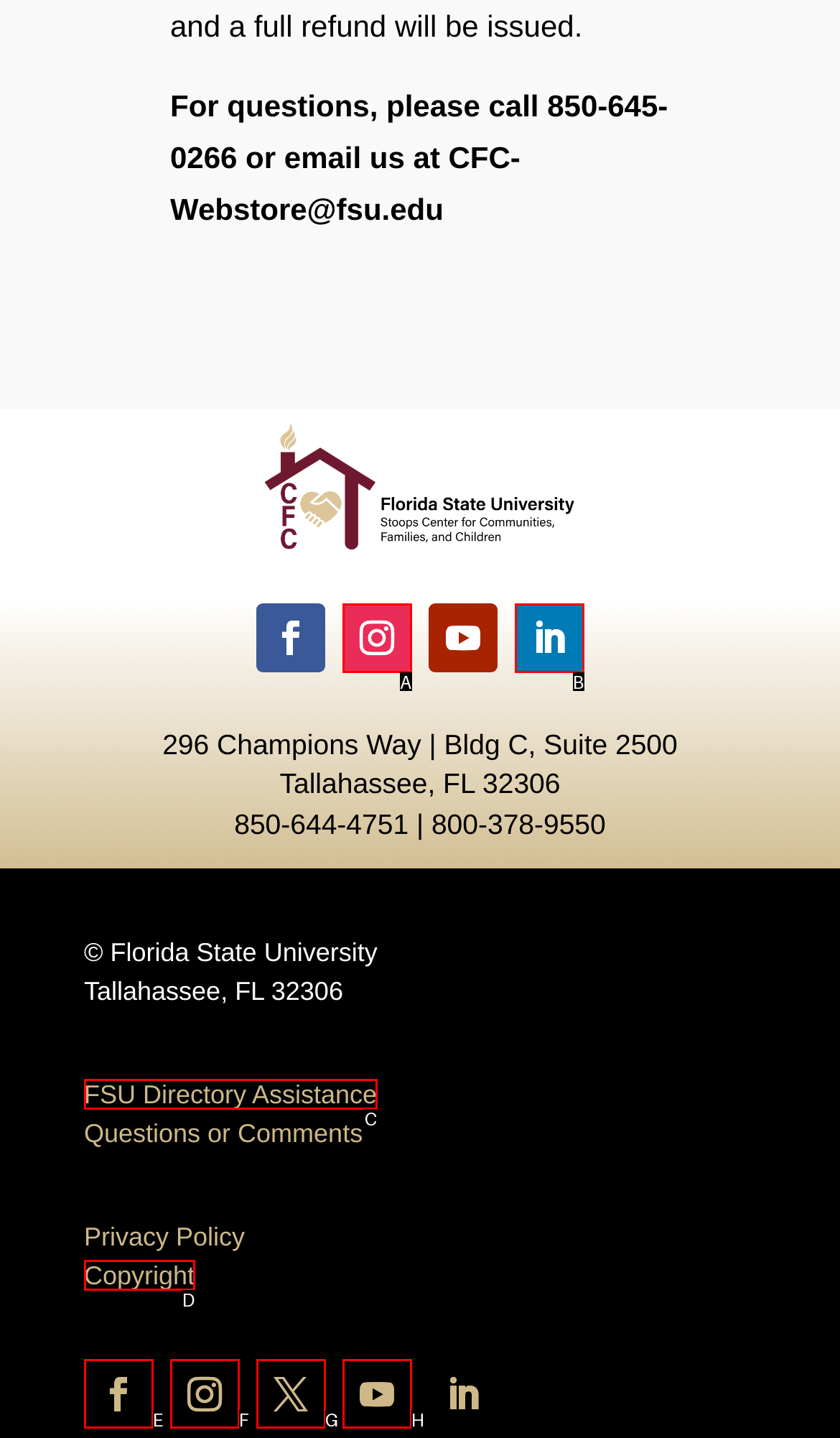Choose the option that aligns with the description: Twitter
Respond with the letter of the chosen option directly.

G